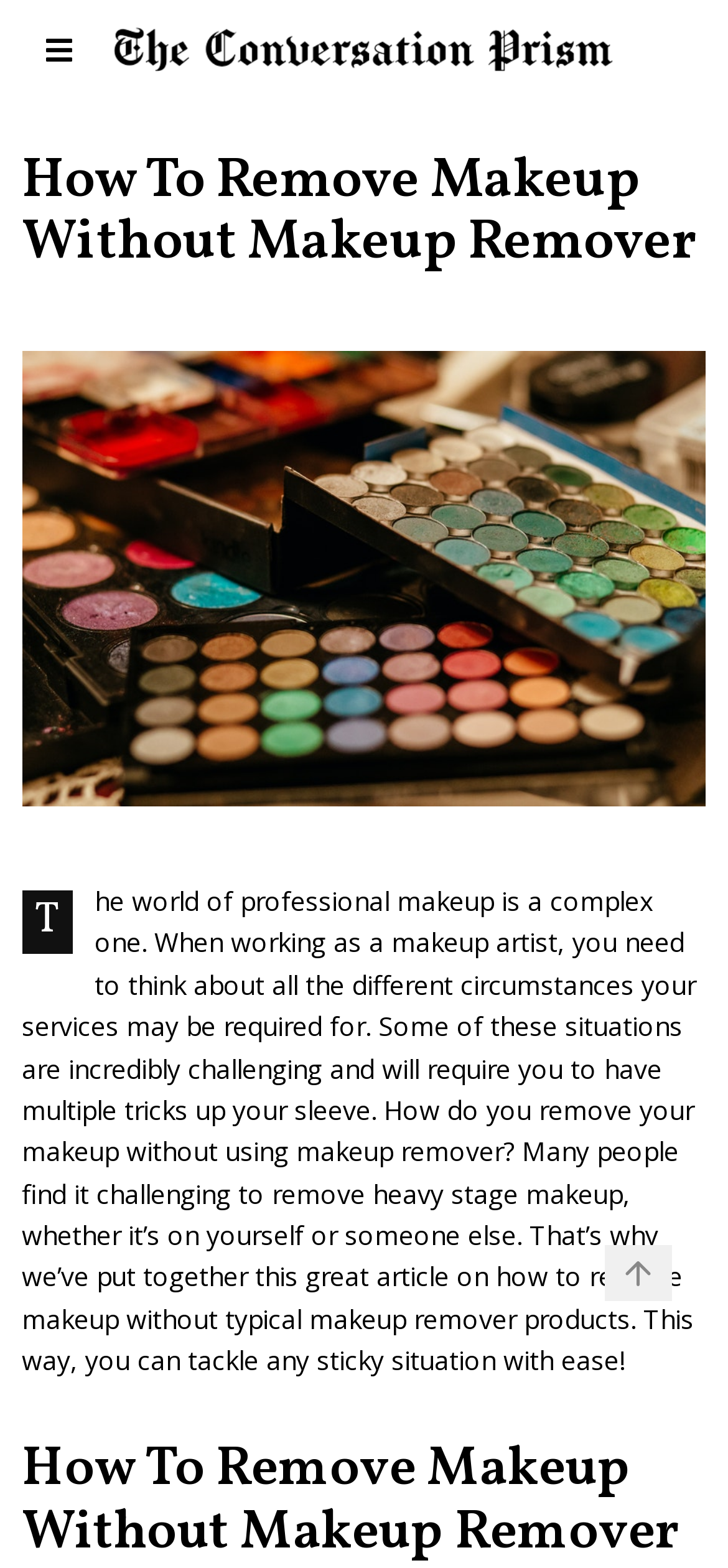Give a detailed account of the webpage's layout and content.

The webpage is about removing makeup without using makeup remover, specifically focusing on heavy stage makeup. At the top left of the page, there is a logo of "The Conversation Prism" with a link to it. Below the logo, there is a large header that spans almost the entire width of the page, displaying the title "How To Remove Makeup Without Makeup Remover". 

To the right of the header, there is a large image that takes up about half of the page's height, also displaying the title "How To Remove Makeup Without Makeup Remover". 

Below the image, there is a block of text that summarizes the challenges of removing heavy stage makeup and introduces the purpose of the article, which is to provide guidance on how to remove makeup without typical makeup remover products. 

At the very bottom of the page, there is another header with the same title "How To Remove Makeup Without Makeup Remover", which seems to be a repetition of the title.